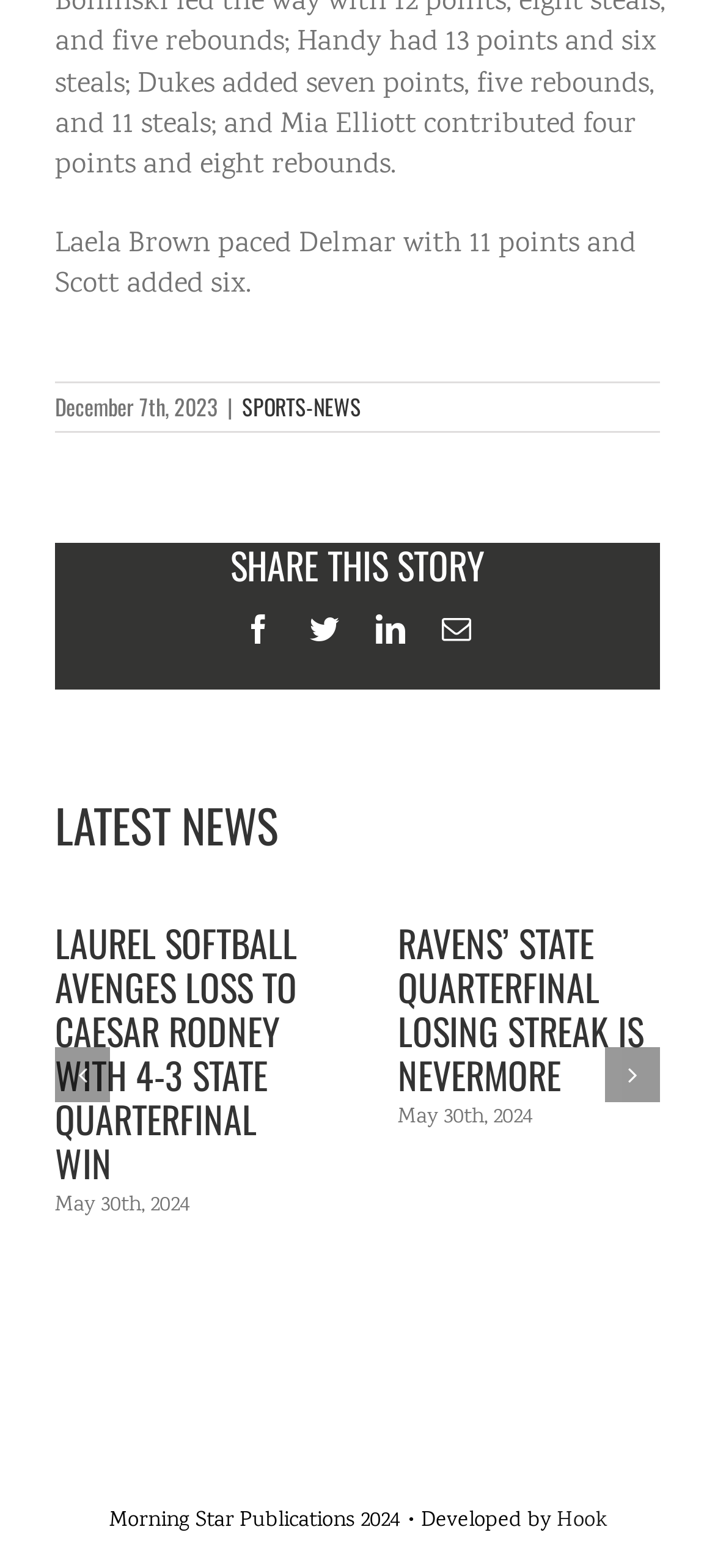Can you find the bounding box coordinates for the element to click on to achieve the instruction: "Visit the 'Hook' website"?

[0.778, 0.96, 0.847, 0.98]